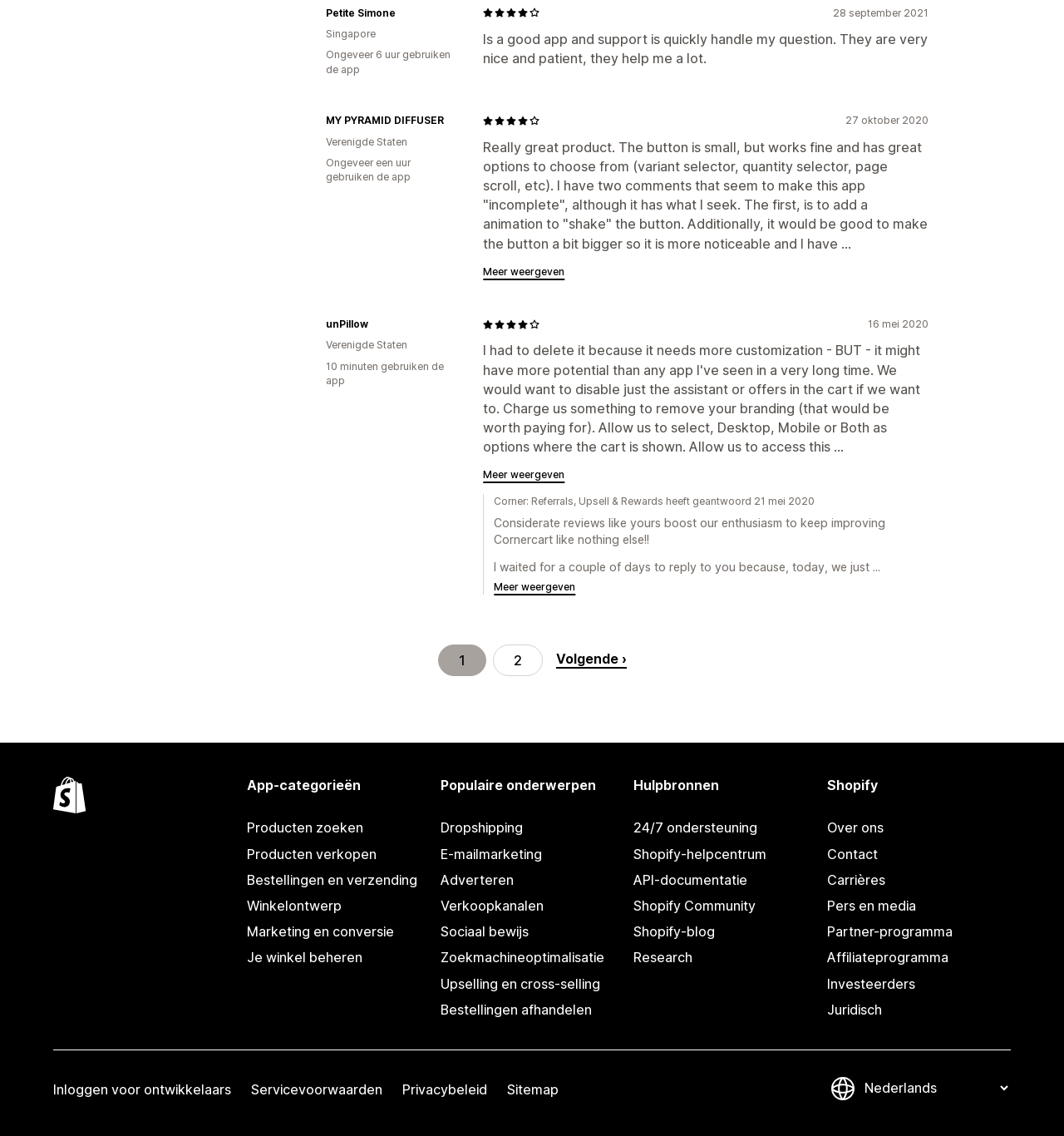Locate the bounding box coordinates of the area that needs to be clicked to fulfill the following instruction: "Get help from 24/7 support". The coordinates should be in the format of four float numbers between 0 and 1, namely [left, top, right, bottom].

[0.596, 0.718, 0.768, 0.741]